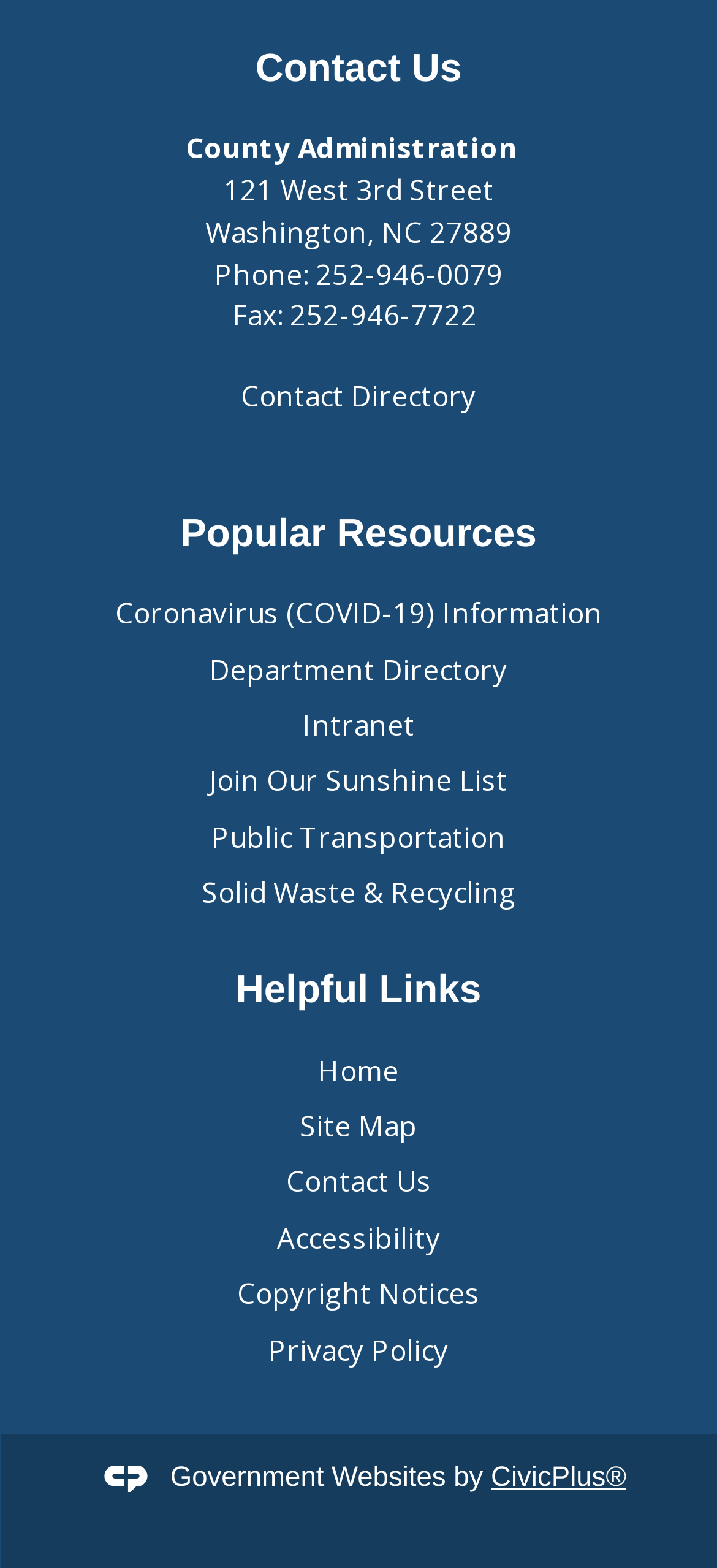With reference to the image, please provide a detailed answer to the following question: How many regions are there on the webpage?

I counted the number of region elements on the webpage, which are 'Contact Us', 'Popular Resources', and 'Helpful Links', totaling 3 regions.